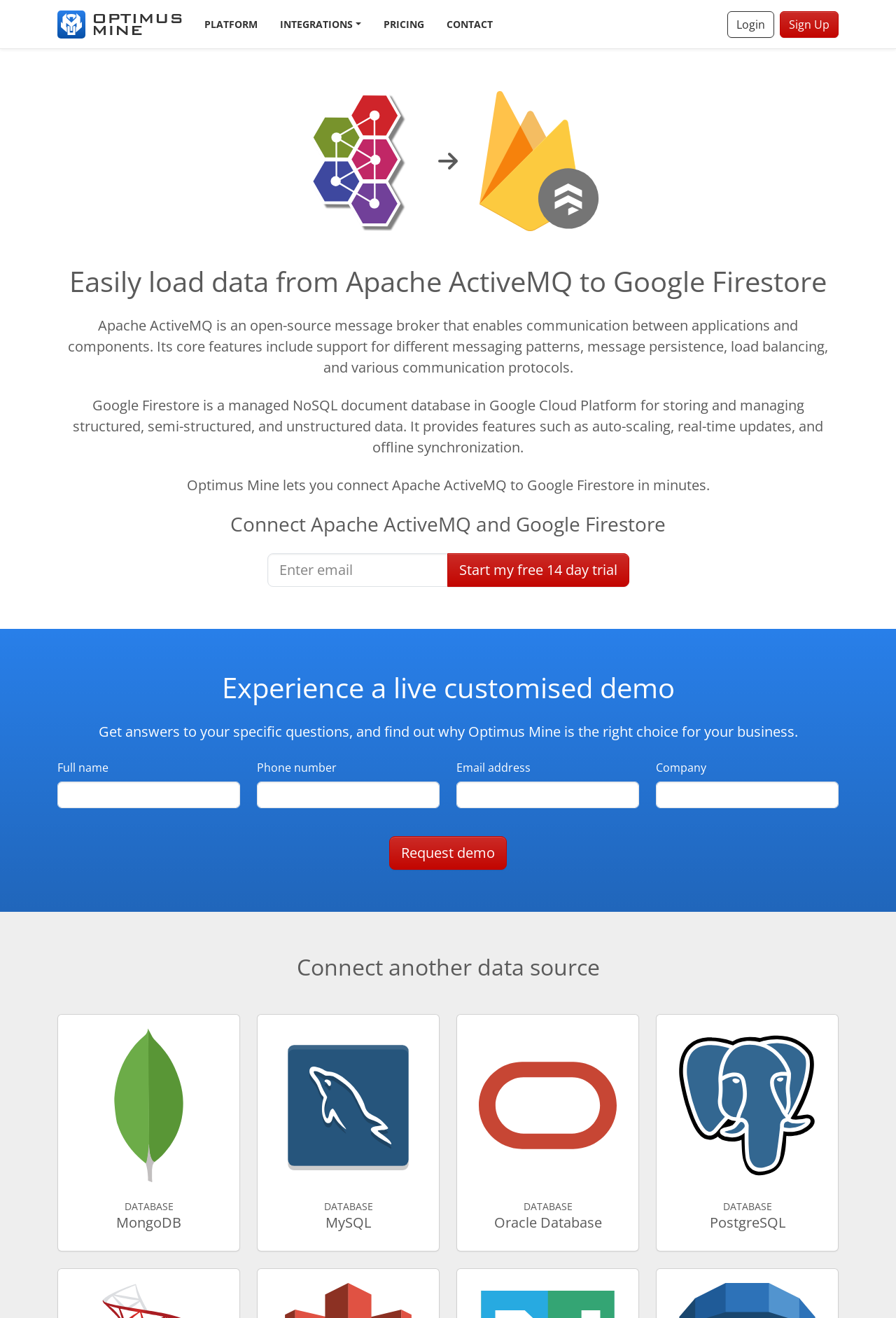What is the function of the 'Start my free 14-day trial' button?
Please answer the question with as much detail and depth as you can.

The 'Start my free 14-day trial' button is likely used to initiate a free trial period for Optimus Mine, allowing users to test the service before committing to a paid subscription.